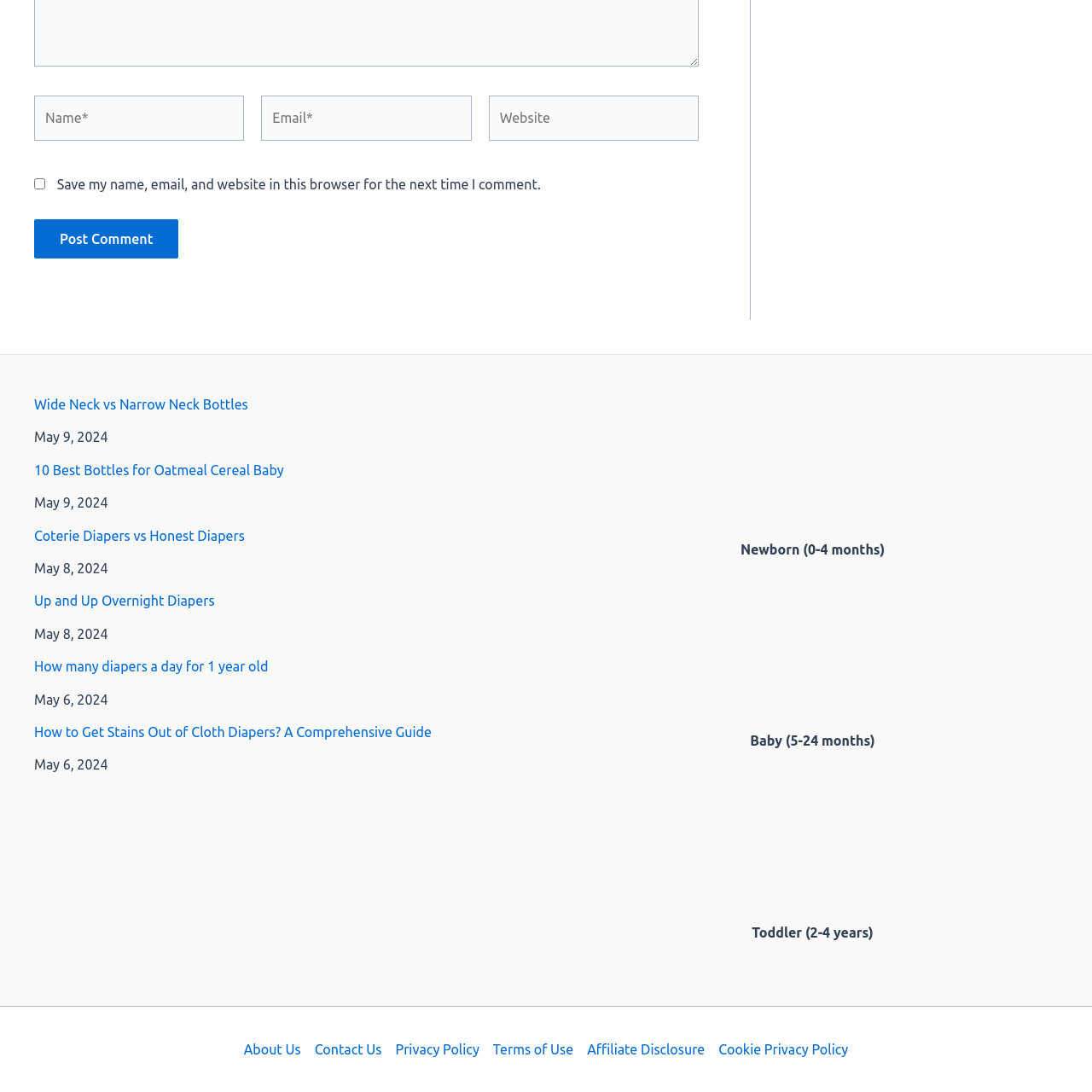Give an in-depth description of the scene depicted in the red-outlined box.

The image titled "Why does my baby fall asleep while bottle-feeding" illustrates a common concern among new parents. It likely depicts a soothing or drowsy infant in the act of being bottle-fed, encapsulating the tender moment that often leads to sleep during feeding times. The content emphasizes the connection between feeding and sleep, reflecting on typical behaviors of newborns aged 0 to 4 months. This visual representation serves as a helpful reminder for caregivers, addressing the physiological and comforting aspects of bottle-feeding that can induce sleepiness in babies.